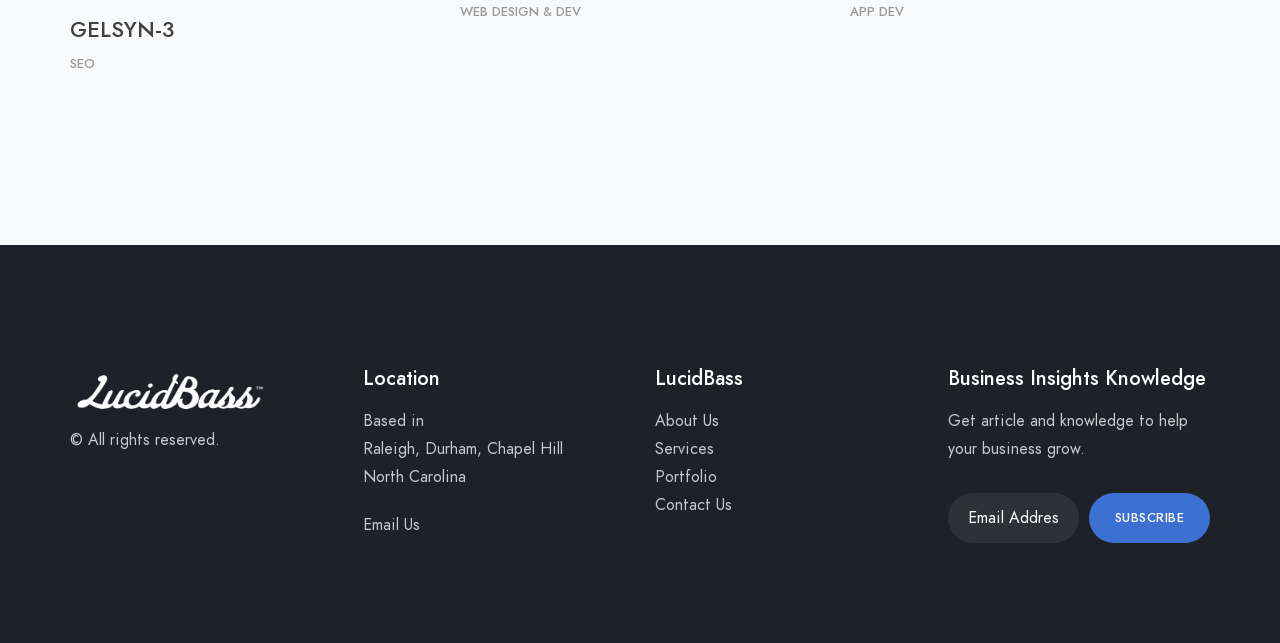Select the bounding box coordinates of the element I need to click to carry out the following instruction: "Click on GELSYN-3".

[0.055, 0.021, 0.136, 0.07]